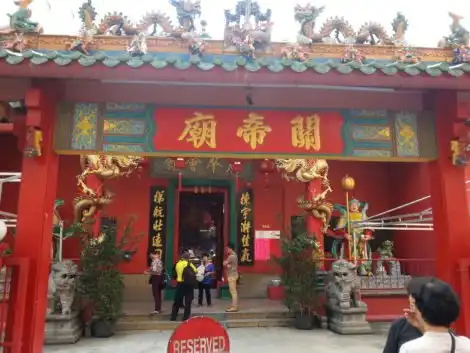Provide your answer in a single word or phrase: 
What is the purpose of the stone lion statues?

Guardianship and protection